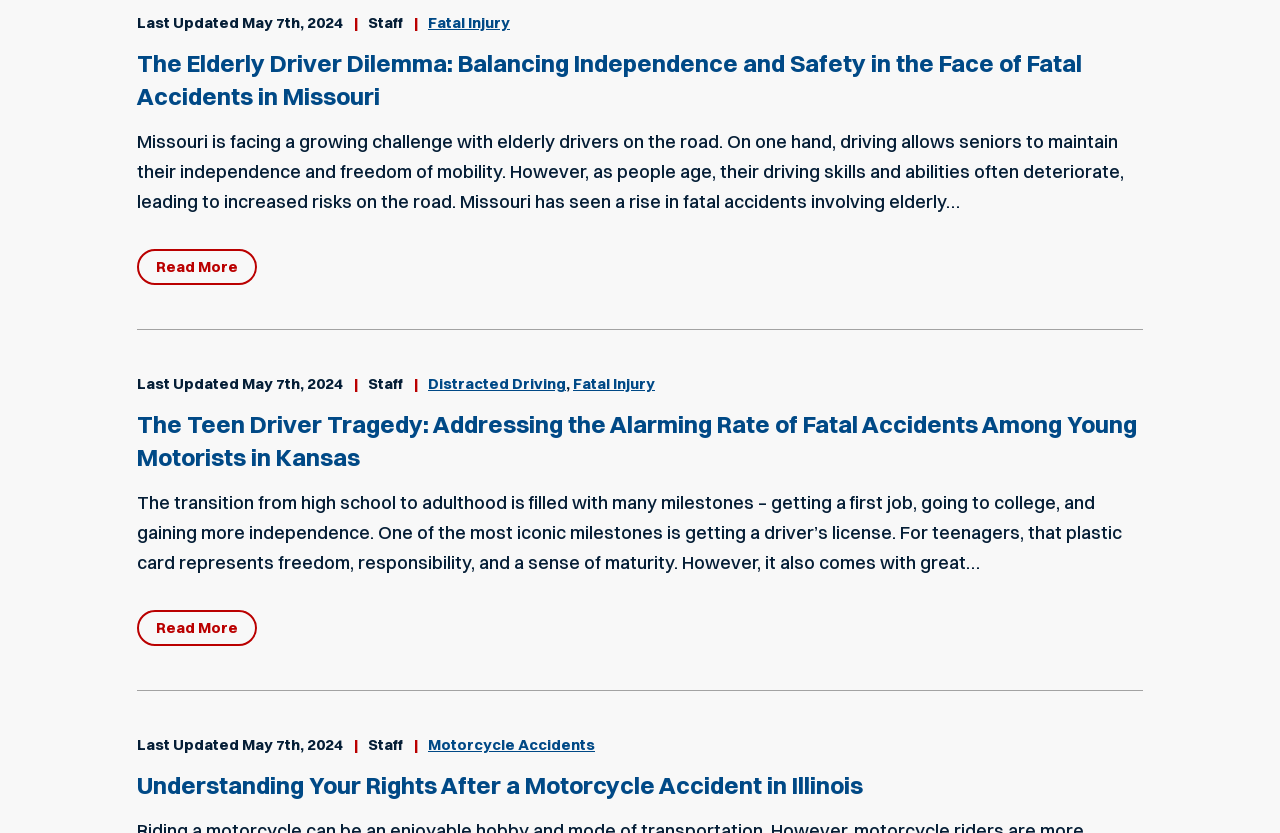Answer the question below with a single word or a brief phrase: 
What is the date of the last update?

May 7th, 2024